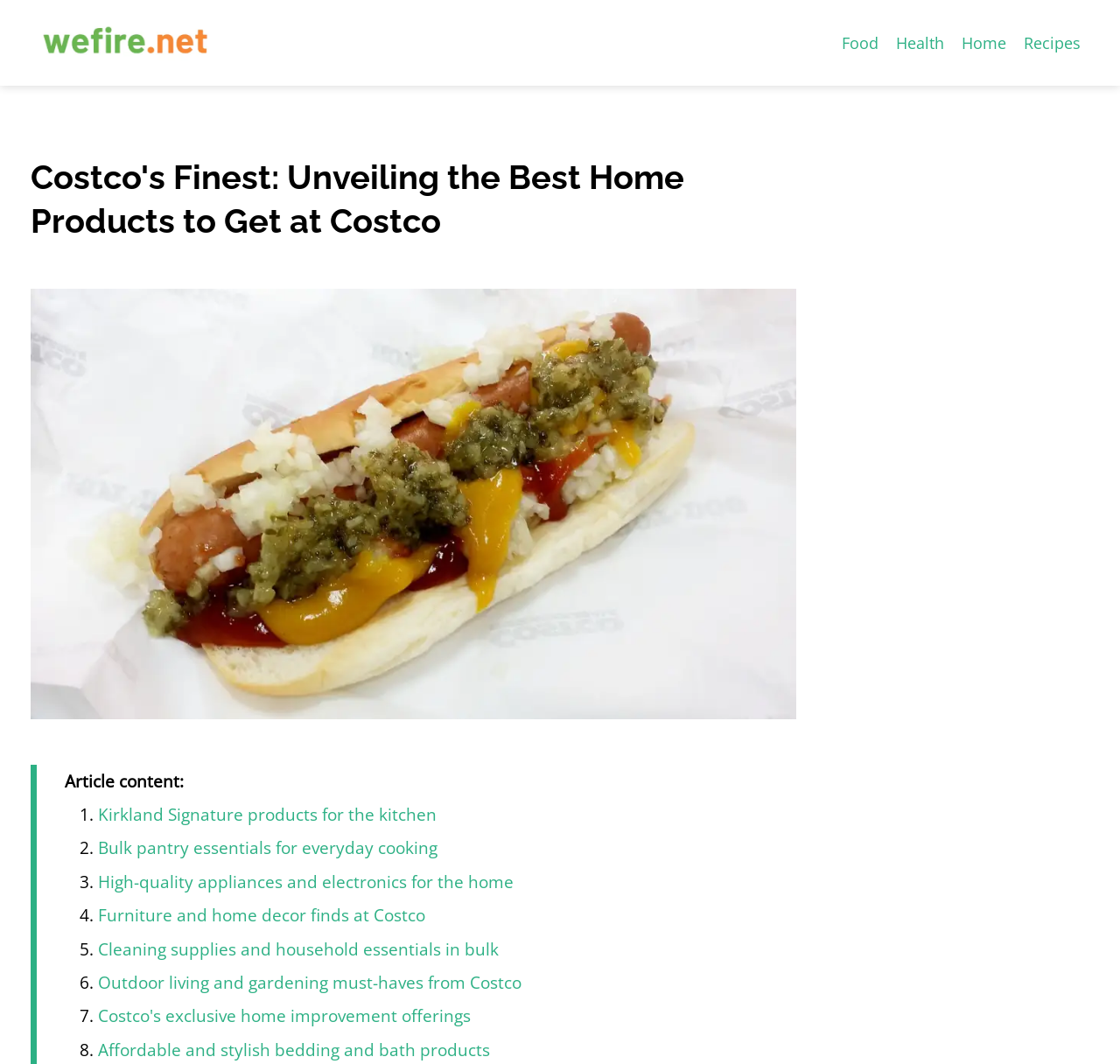How many links are there in the top navigation bar?
Refer to the image and provide a one-word or short phrase answer.

4